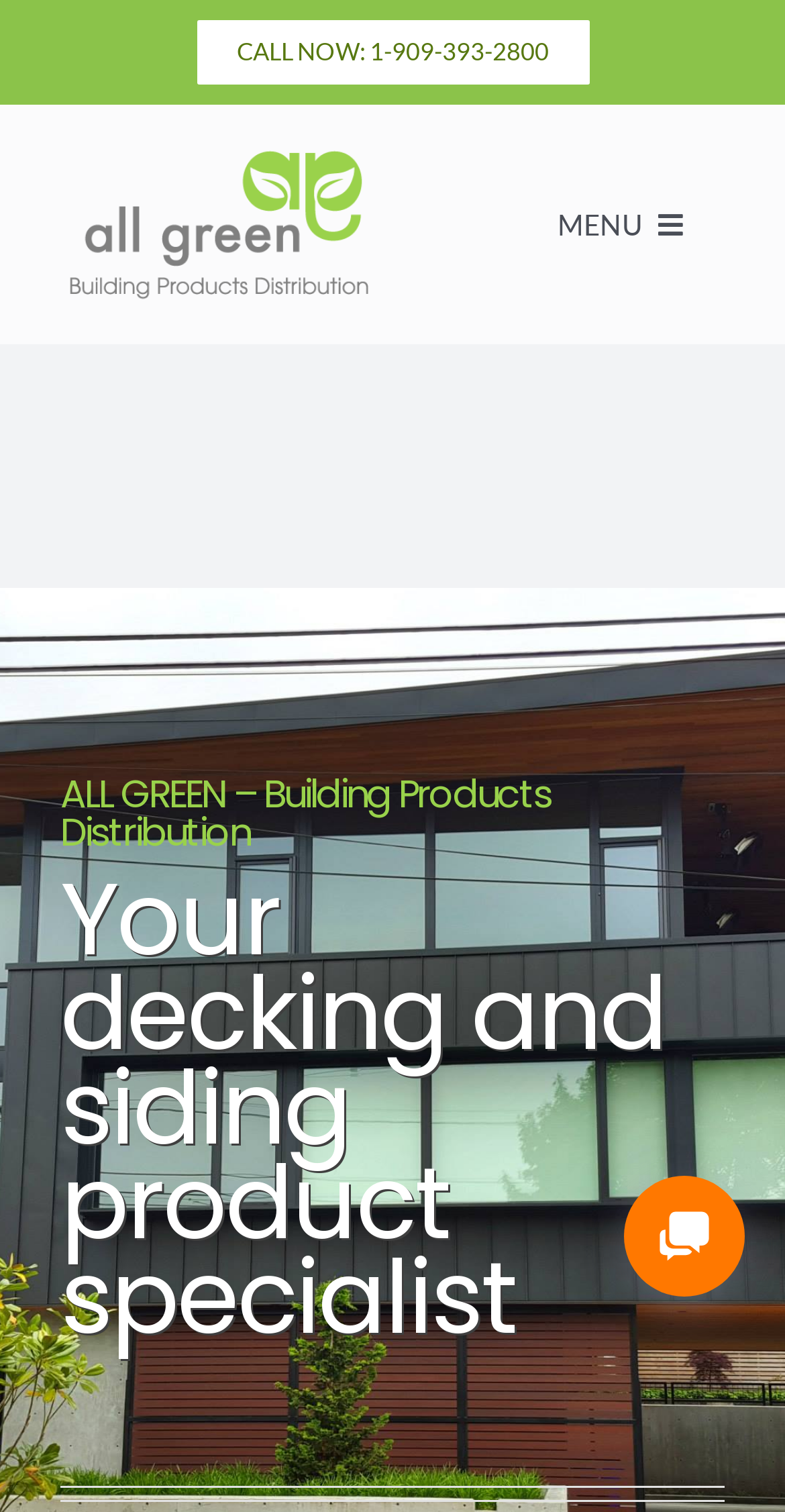Determine the bounding box for the described HTML element: "aria-label="allgreen-bpdist-trans-1-2"". Ensure the coordinates are four float numbers between 0 and 1 in the format [left, top, right, bottom].

[0.077, 0.093, 0.483, 0.119]